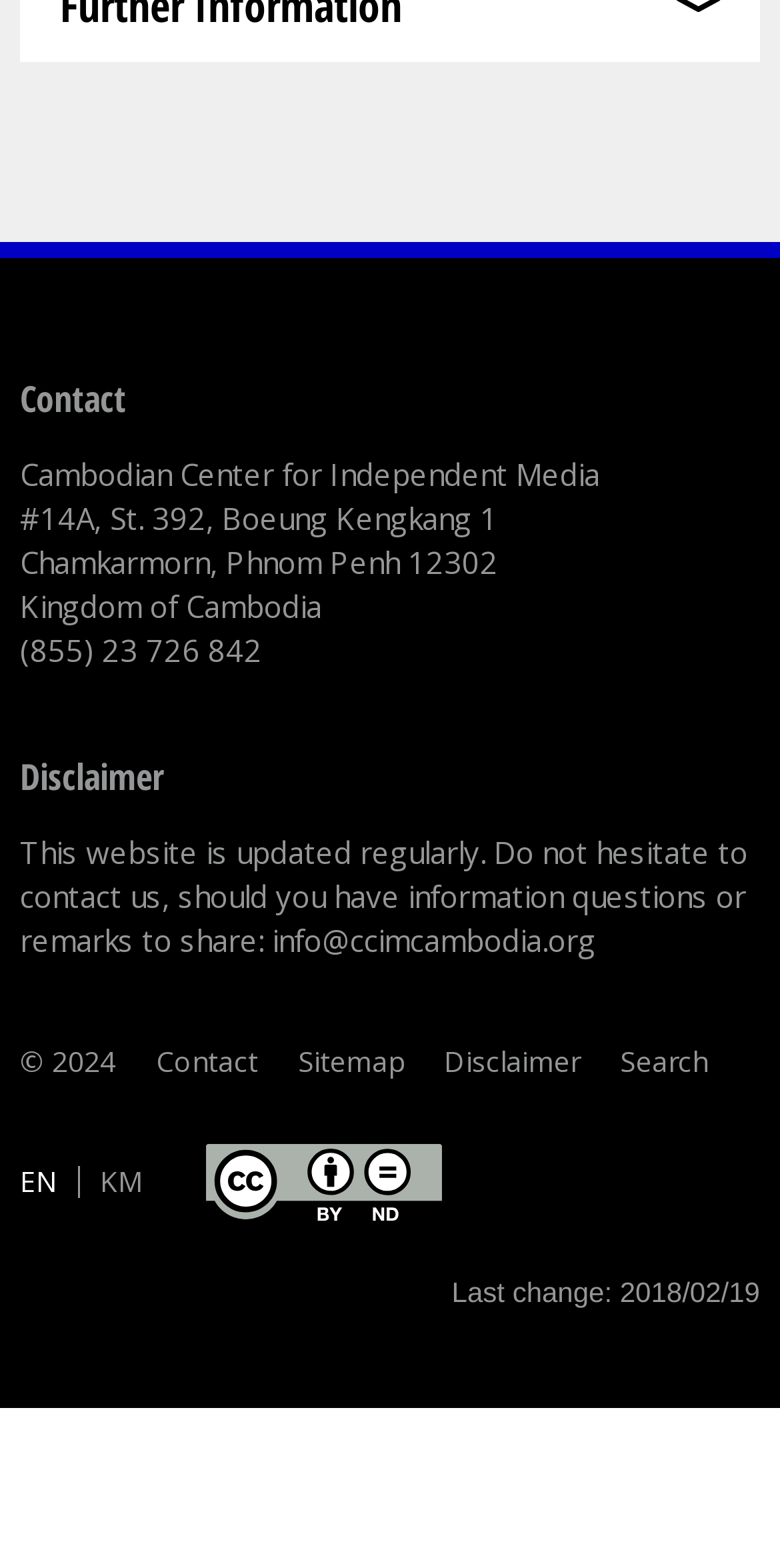Identify the bounding box coordinates for the UI element described as follows: parent_node: Contact. Use the format (top-left x, top-left y, bottom-right x, bottom-right y) and ensure all values are floating point numbers between 0 and 1.

[0.262, 0.728, 0.569, 0.782]